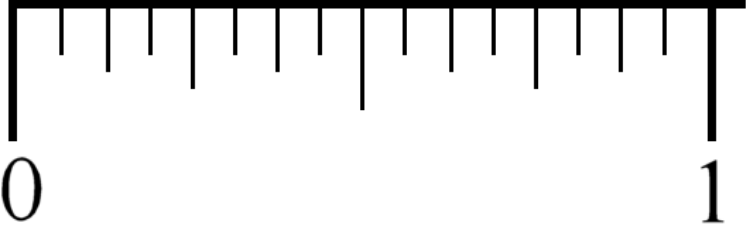Create an extensive caption that includes all significant details of the image.

The image depicts a simple, clear ruler, showcasing a measurement scale ranging from 0 to 1. It primarily features evenly spaced increments marked along the edge, facilitating precise readings. The minimalist design emphasizes functionality, with black markings against a white background, making it easy to read and interpret measurements accurately. This type of ruler is often used in various settings, such as classrooms or workshops, to assist with drawing, cutting, or dimensioning tasks. The visual clarity and directness of this ruler emphasize its practicality in daily applications.